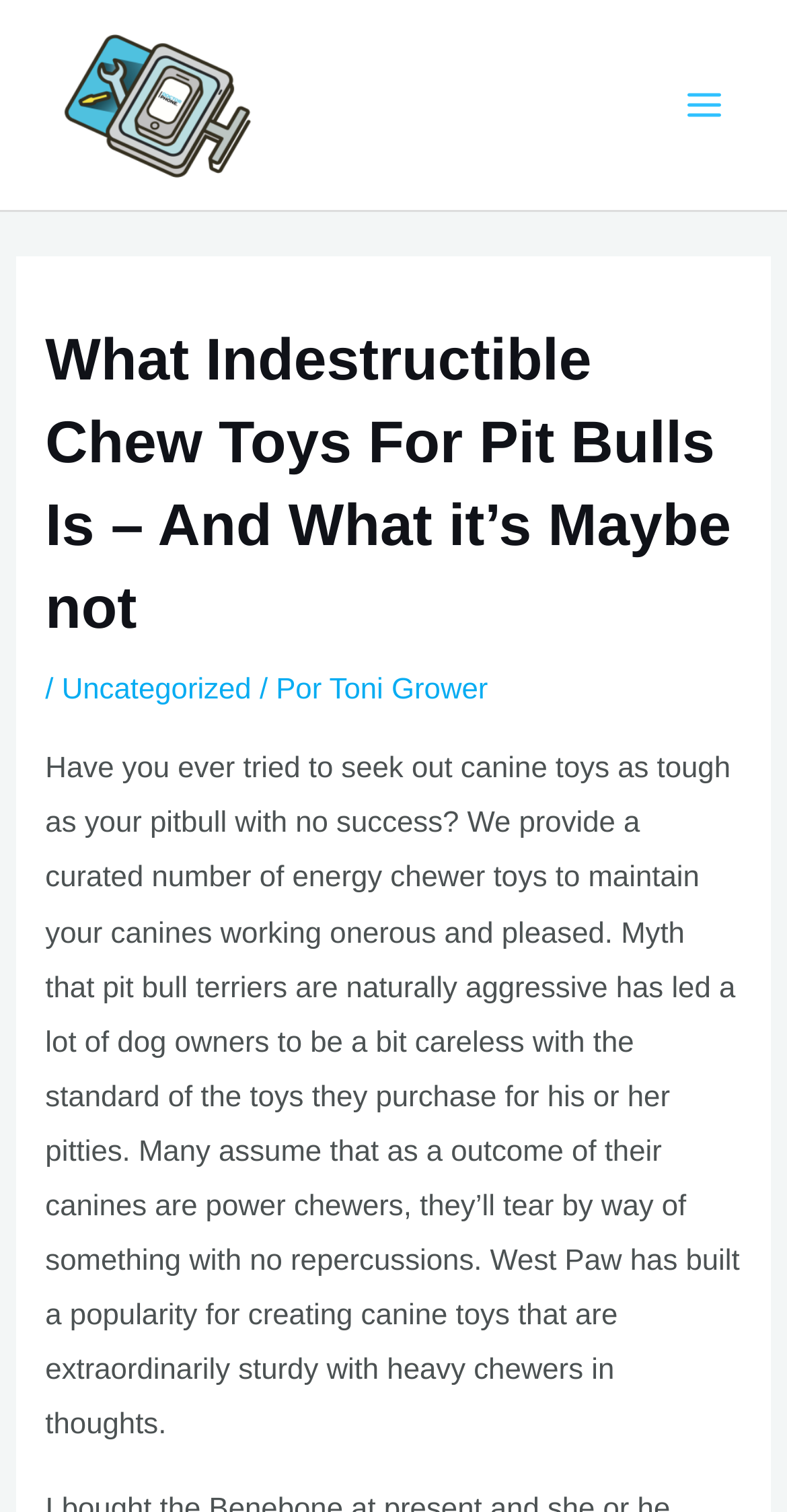Identify the bounding box coordinates for the UI element described as: "Main Menu".

[0.841, 0.042, 0.949, 0.098]